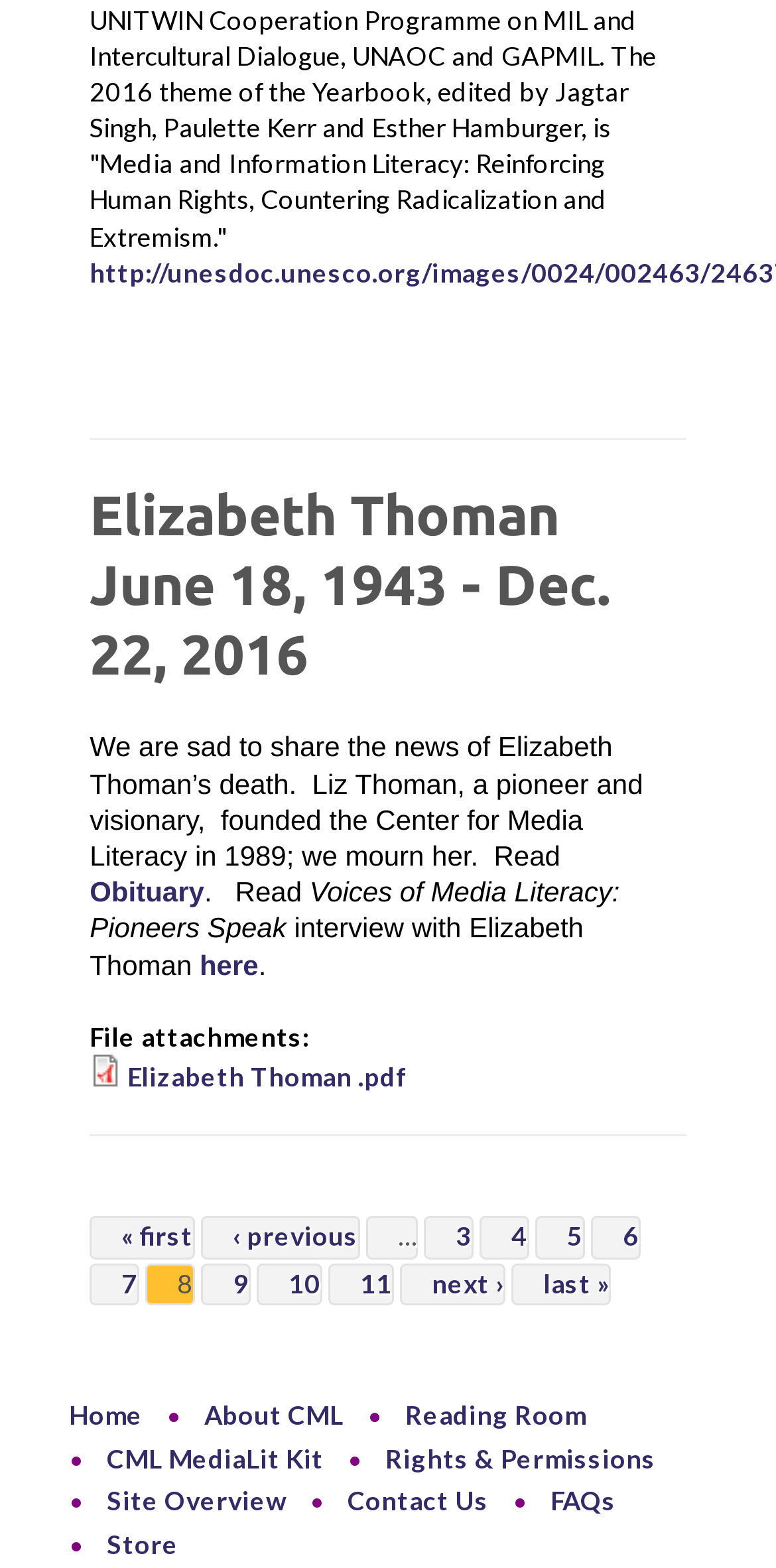Select the bounding box coordinates of the element I need to click to carry out the following instruction: "View the PDF file".

[0.164, 0.676, 0.523, 0.697]